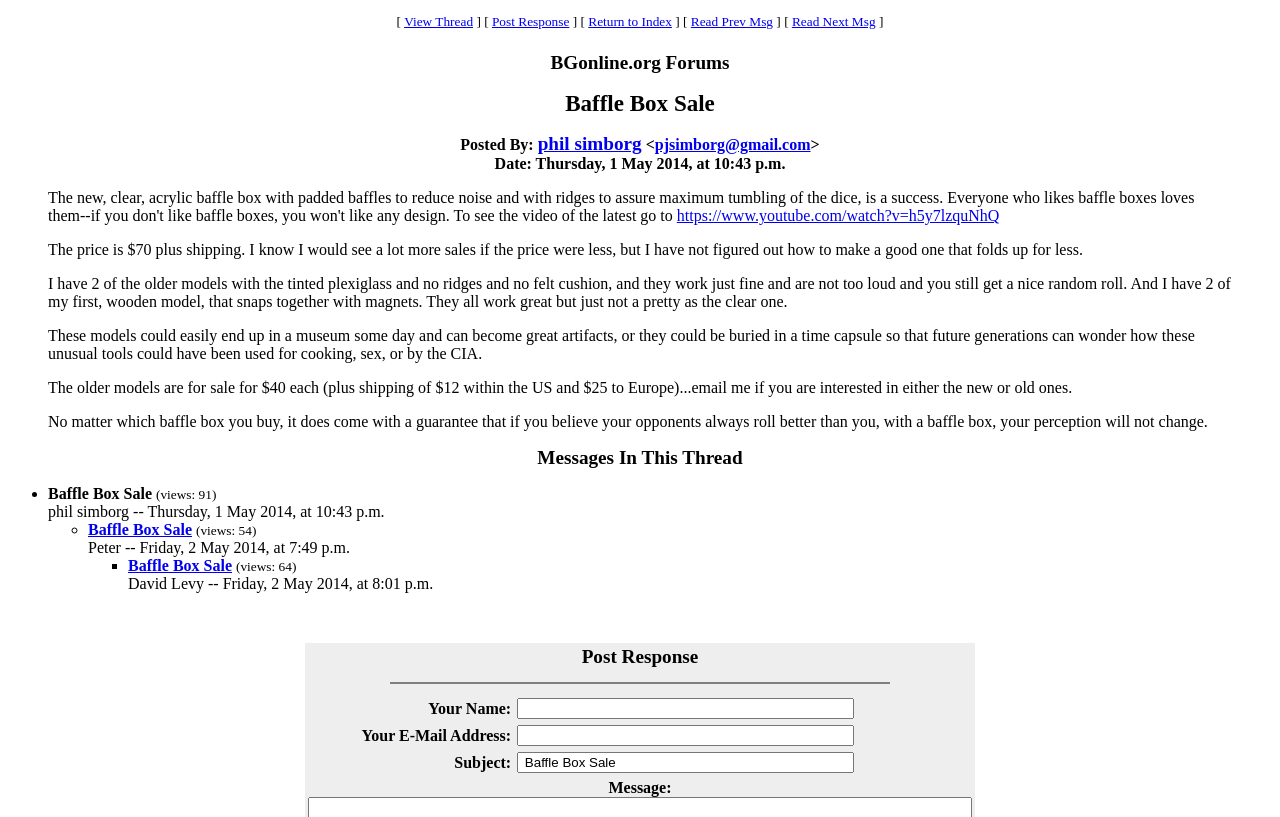Please locate the bounding box coordinates of the region I need to click to follow this instruction: "Enter your website".

None